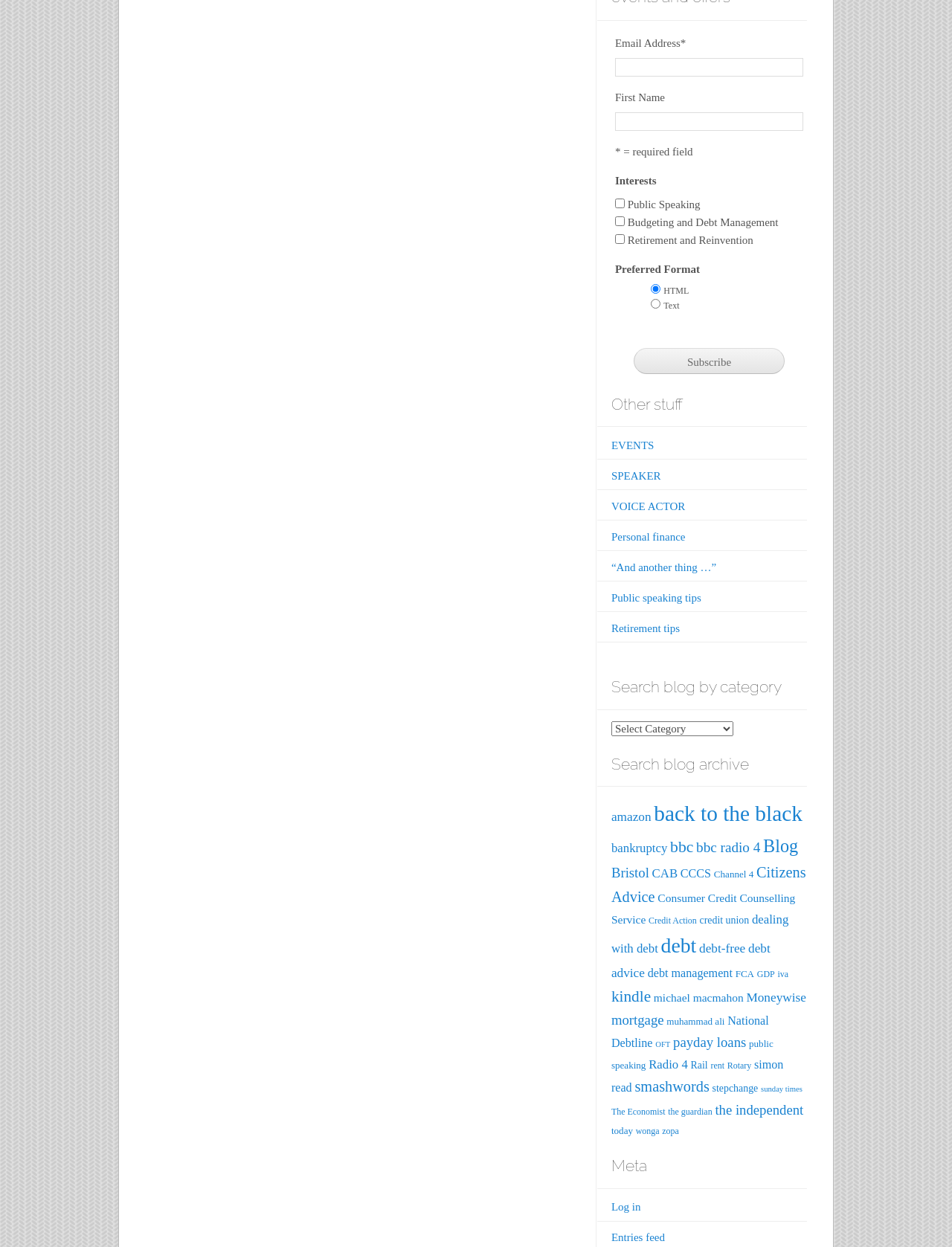Answer the question using only one word or a concise phrase: What is the default preferred format?

HTML